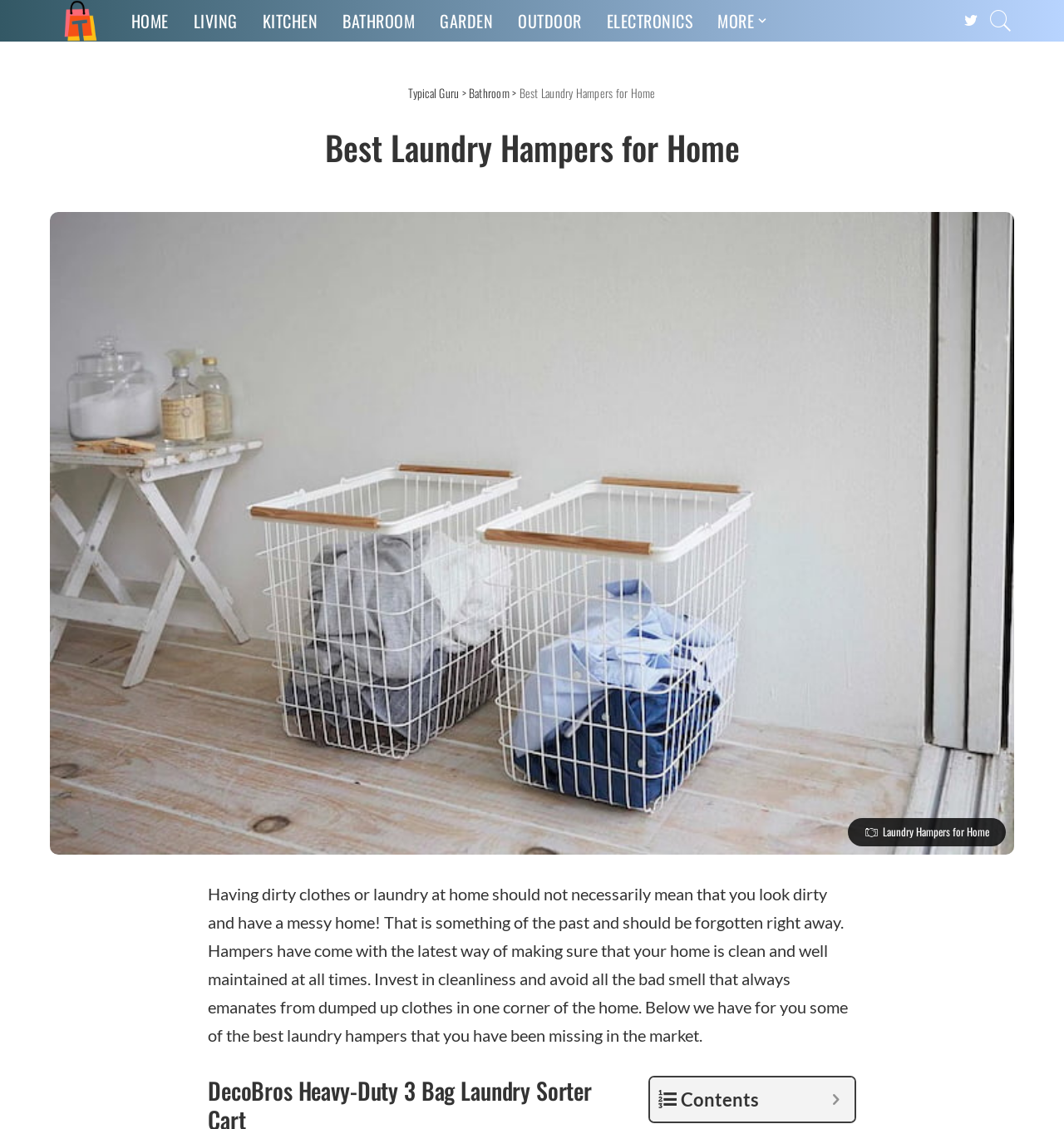Please find and give the text of the main heading on the webpage.

Best Laundry Hampers for Home